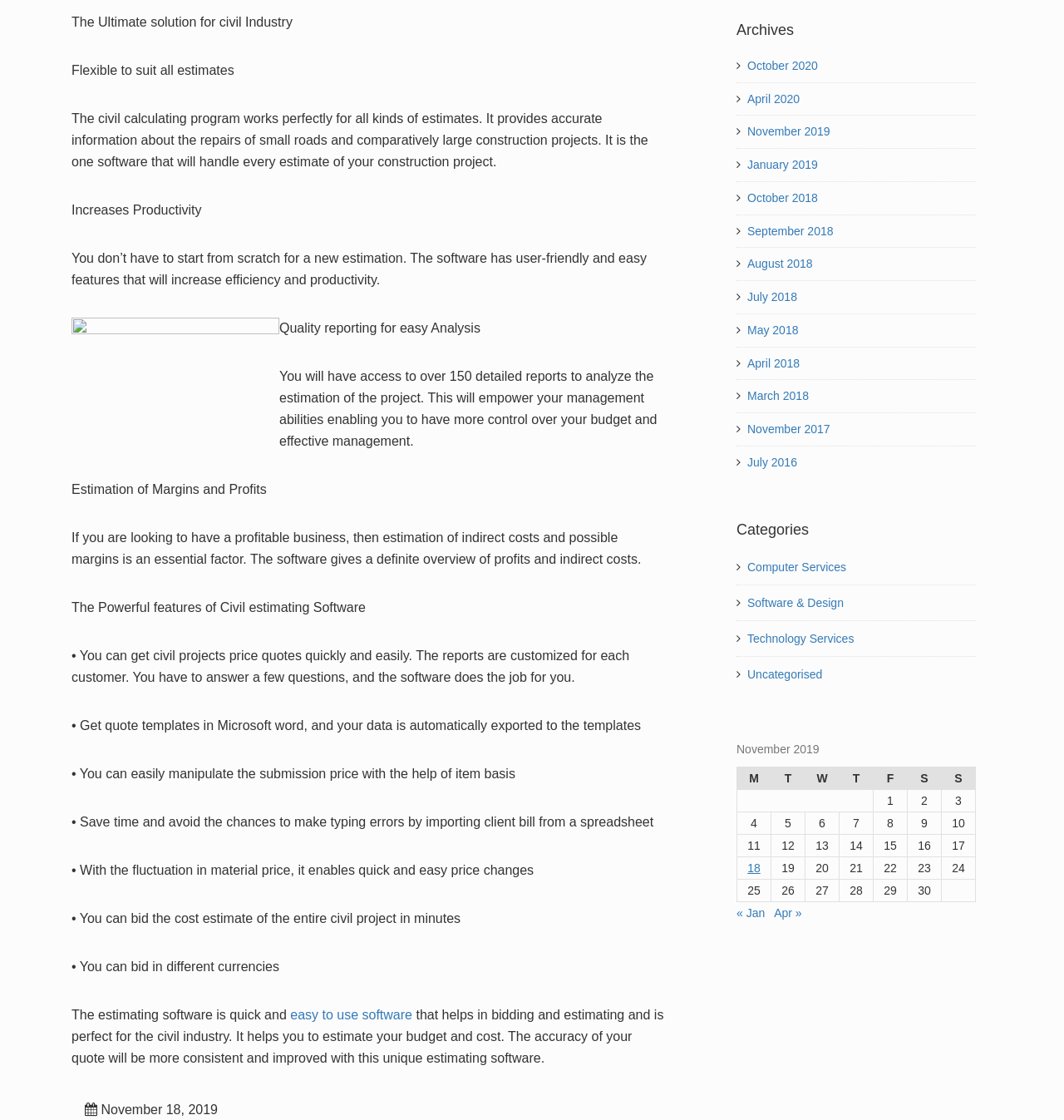Extract the bounding box coordinates for the HTML element that matches this description: "May 2018". The coordinates should be four float numbers between 0 and 1, i.e., [left, top, right, bottom].

[0.702, 0.289, 0.75, 0.301]